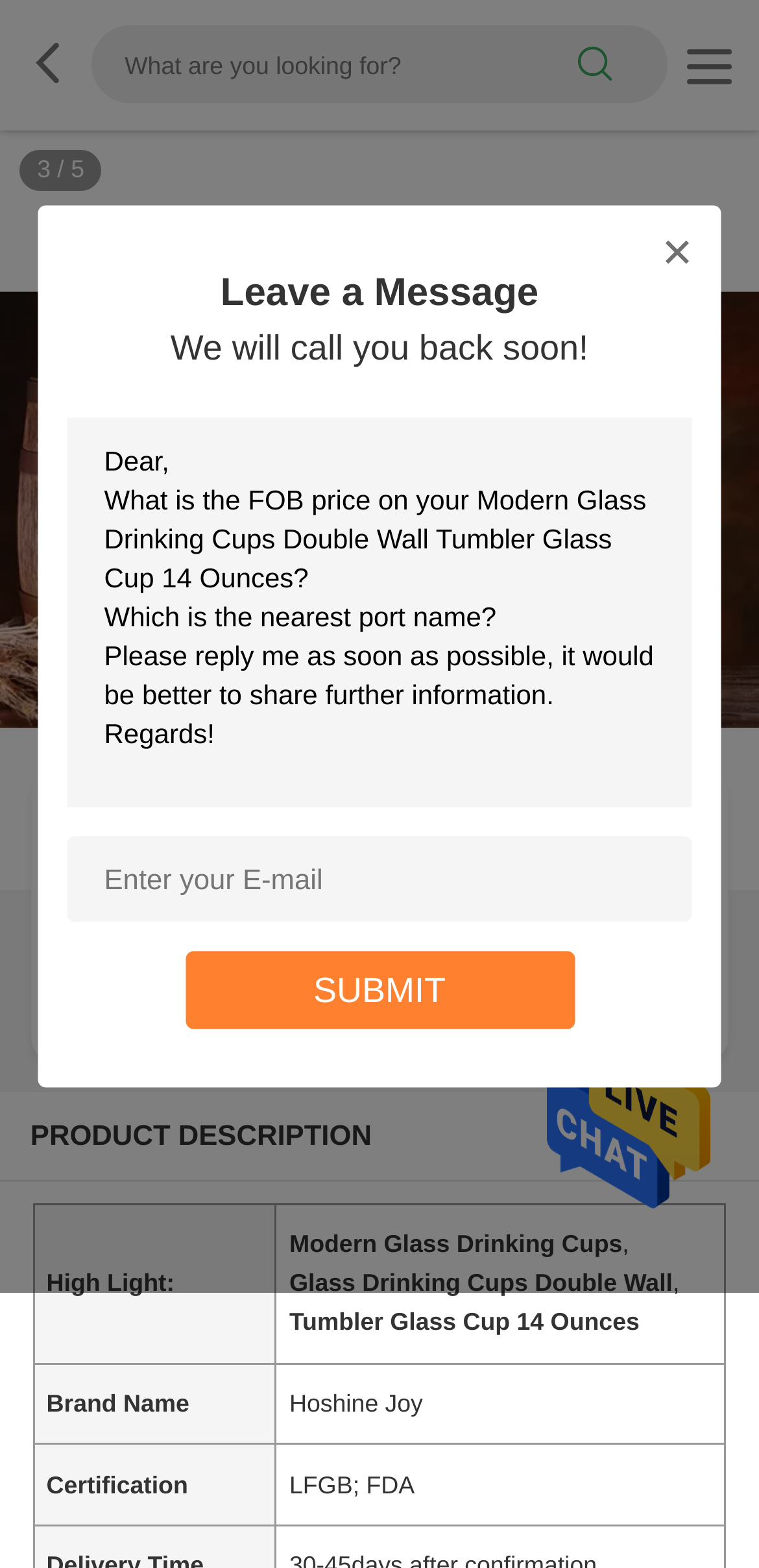What is the brand name of the product?
Using the picture, provide a one-word or short phrase answer.

Hoshine Joy